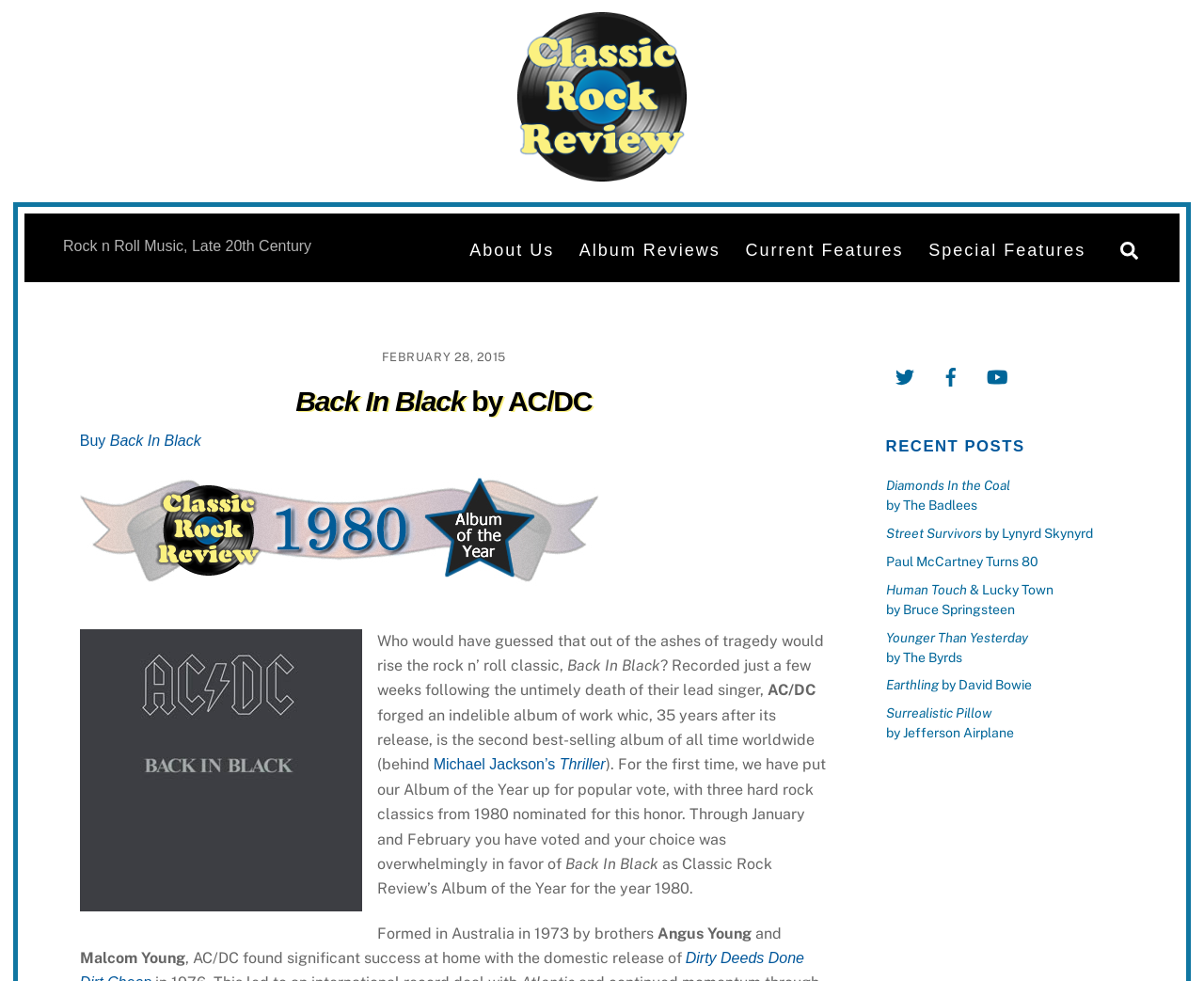Analyze the image and provide a detailed answer to the question: What is the name of the album being reviewed?

The heading 'Back In Black by AC/DC' and the link 'Back In Black by AC/DC' suggest that the album being reviewed is 'Back In Black'.